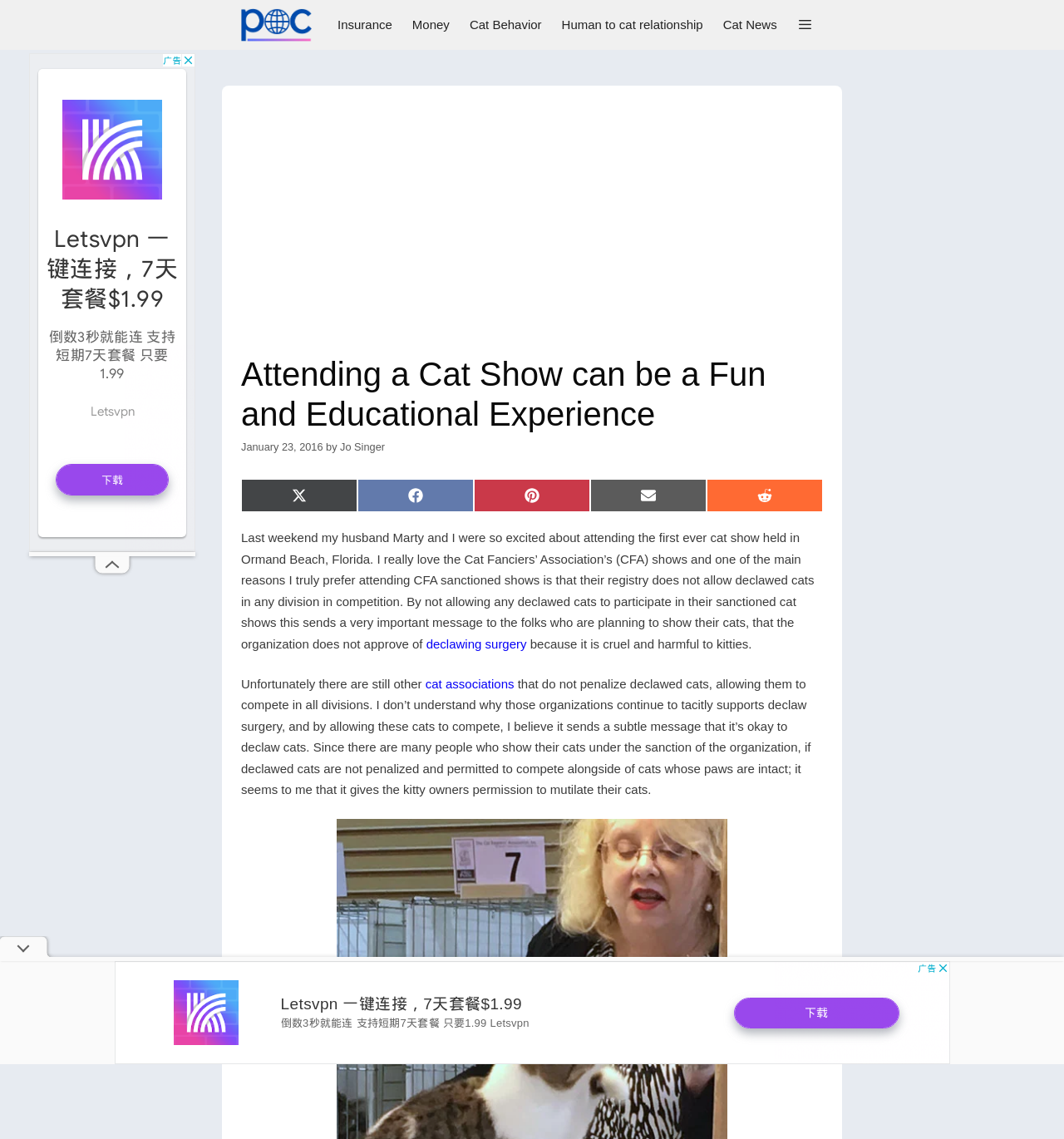Carefully examine the image and provide an in-depth answer to the question: What is the author of this article?

The author of this article is mentioned in the text as 'by Jo Singer' which is located below the main heading and above the article content.